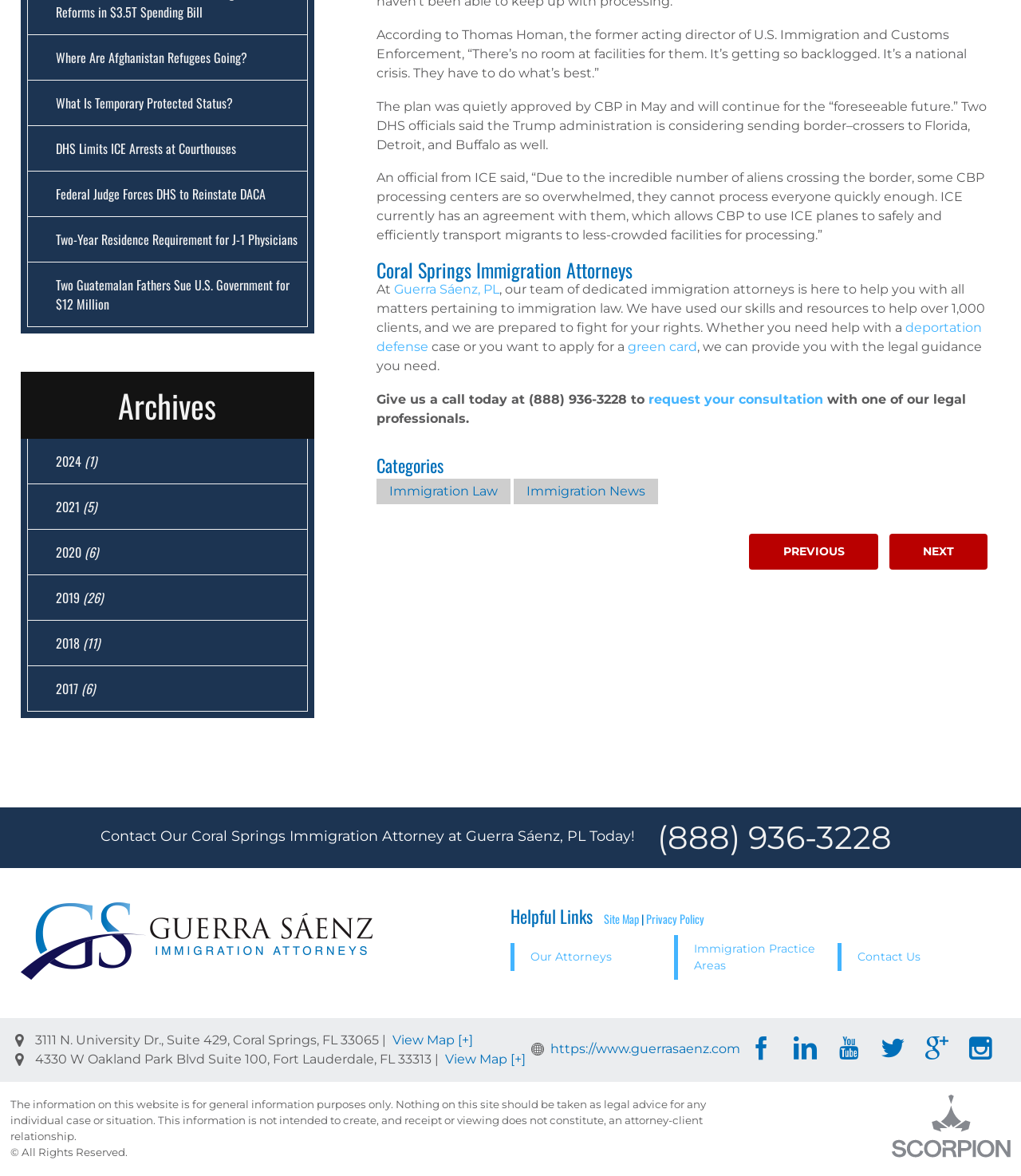Reply to the question with a brief word or phrase: What are the practice areas of the law firm?

Immigration Law